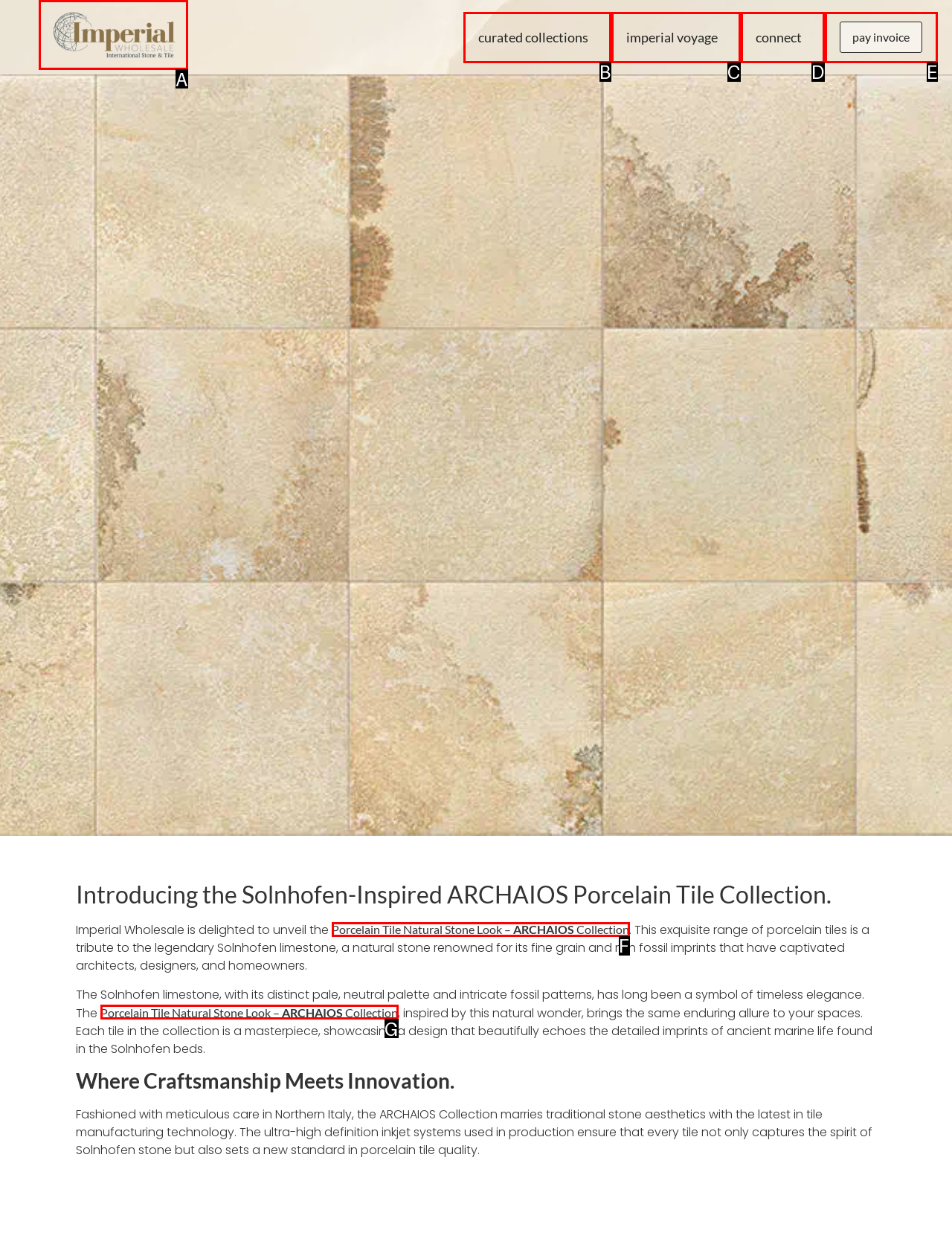Match the description: name="PrePage" to the appropriate HTML element. Respond with the letter of your selected option.

E